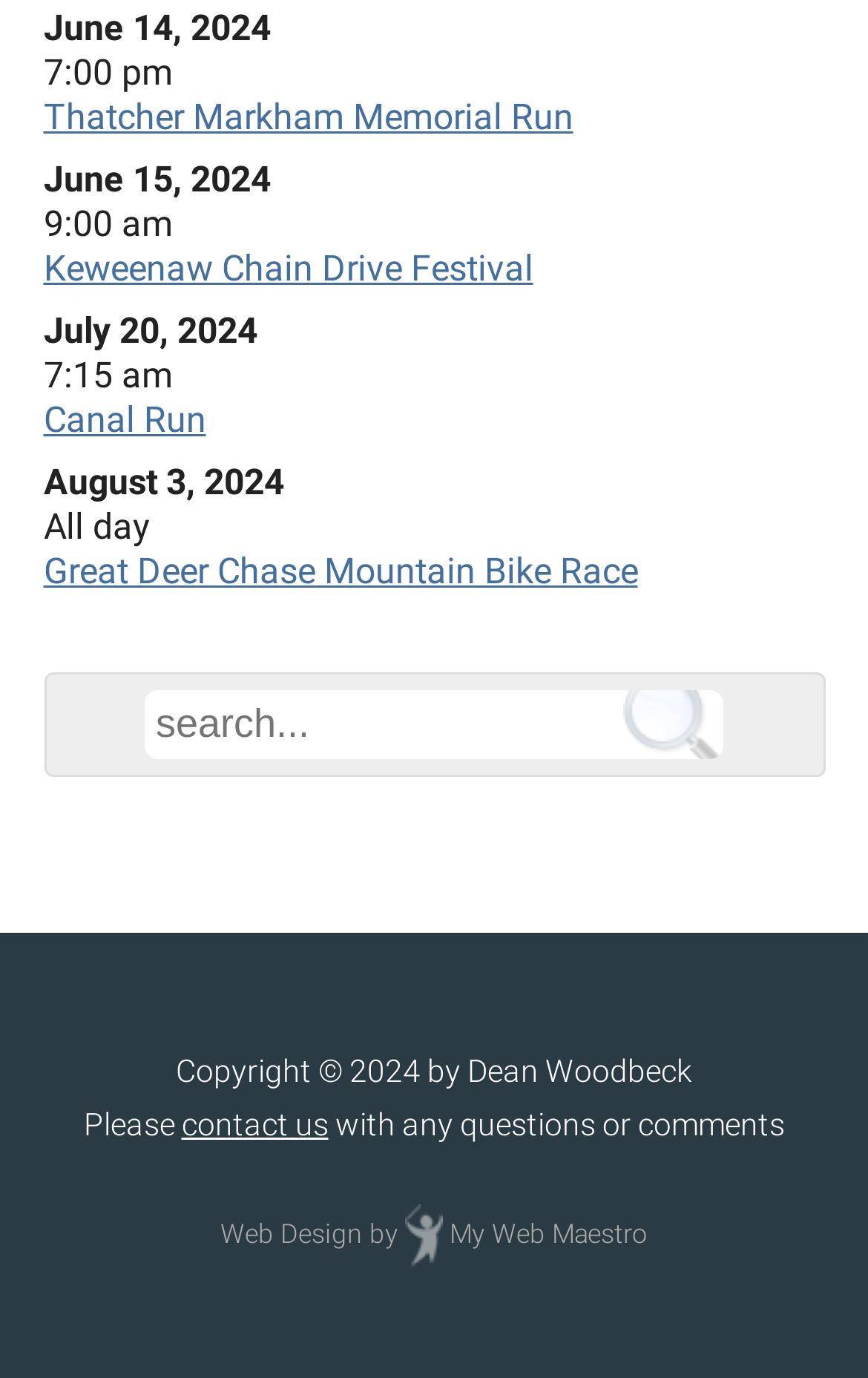Please identify the bounding box coordinates of the clickable region that I should interact with to perform the following instruction: "search for events". The coordinates should be expressed as four float numbers between 0 and 1, i.e., [left, top, right, bottom].

[0.162, 0.497, 0.838, 0.554]